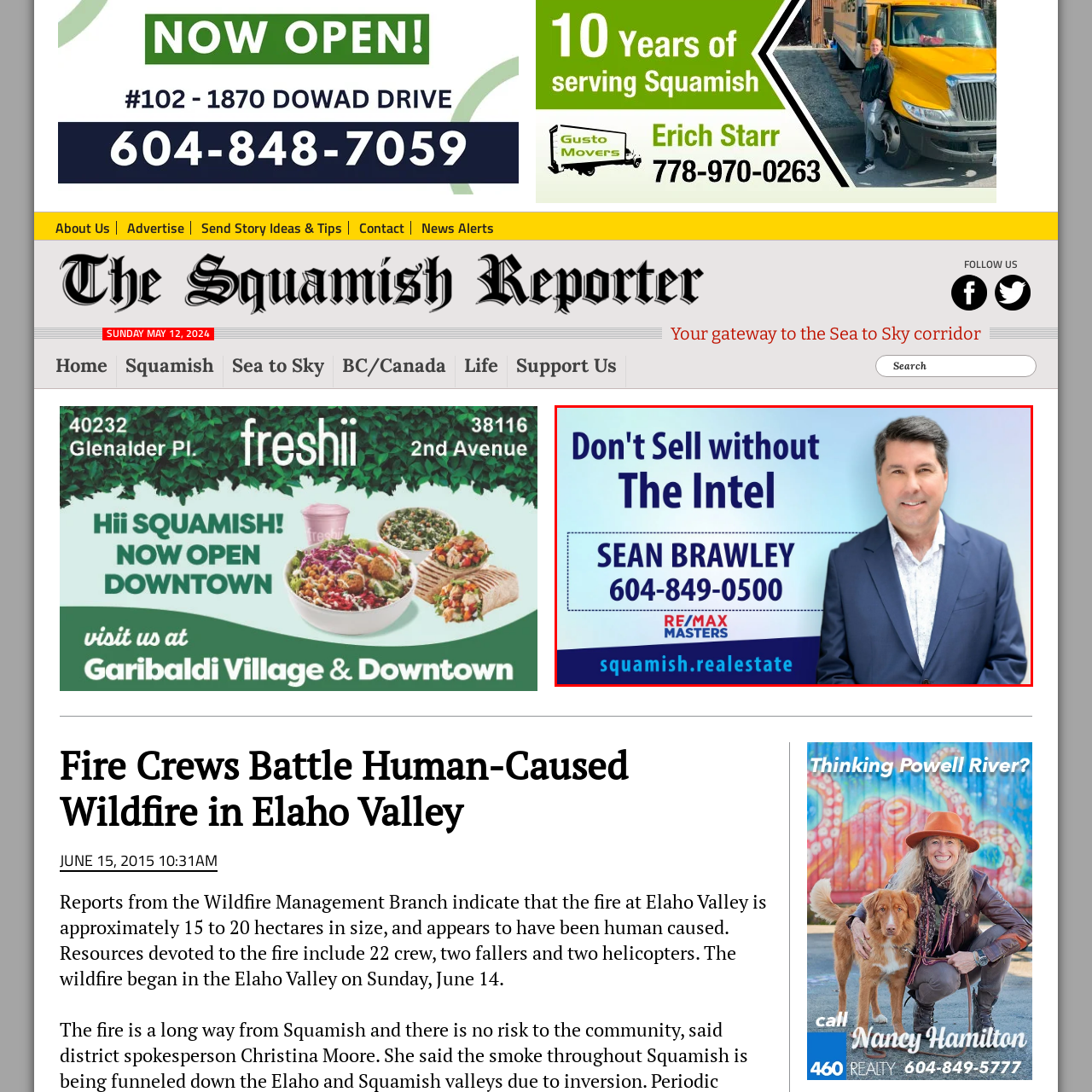Examine the segment of the image contained within the black box and respond comprehensively to the following question, based on the visual content: 
What is the message displayed prominently in the image?

The image prominently displays the message 'Don't Sell without The Intel', emphasizing the importance of having insider knowledge in the real estate market.